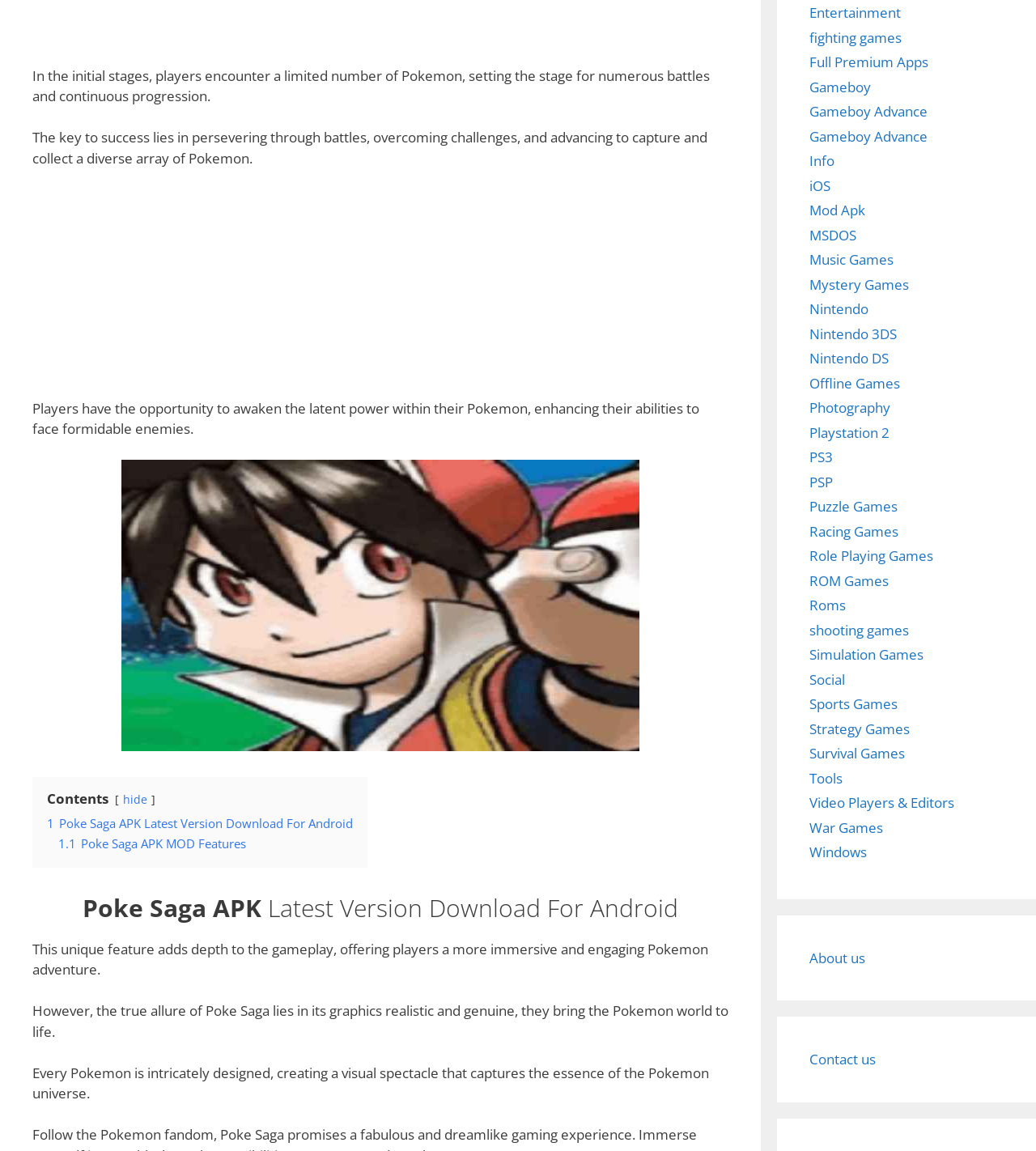Identify the bounding box for the UI element that is described as follows: "Gameboy Advance".

[0.781, 0.11, 0.895, 0.126]